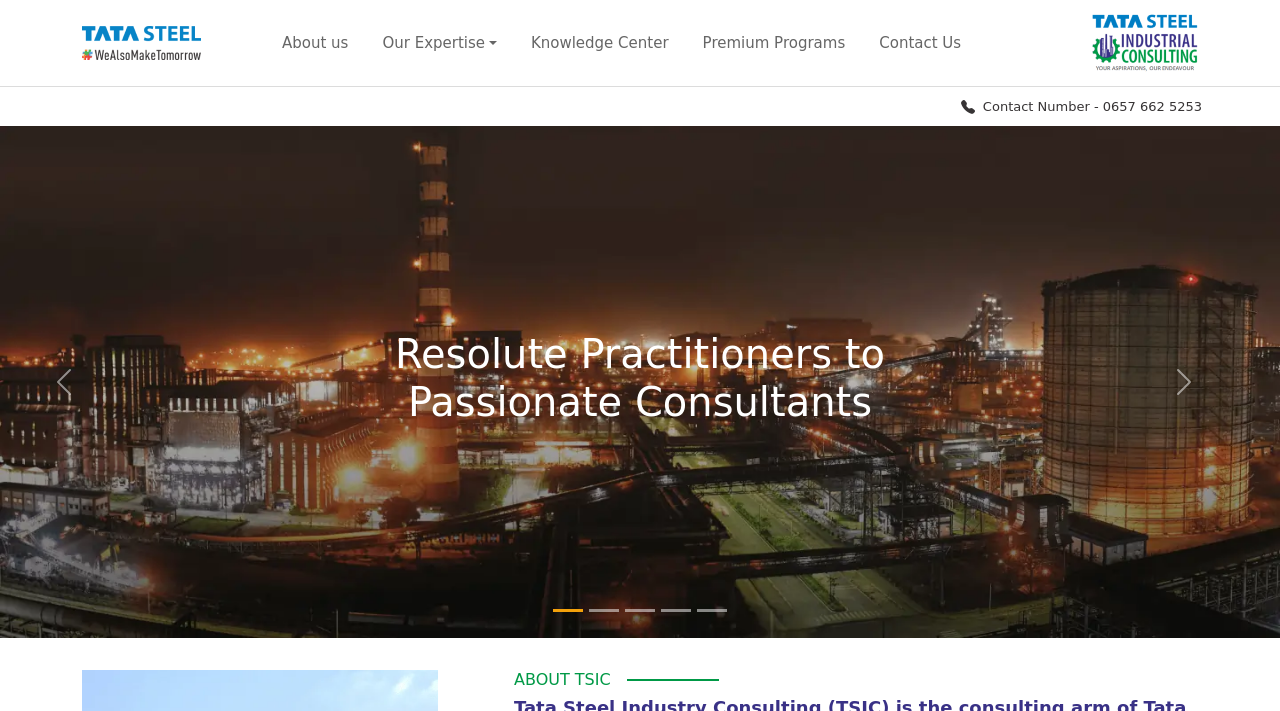Predict the bounding box coordinates of the UI element that matches this description: "parent_node: About us". The coordinates should be in the format [left, top, right, bottom] with each value between 0 and 1.

[0.853, 0.019, 0.936, 0.102]